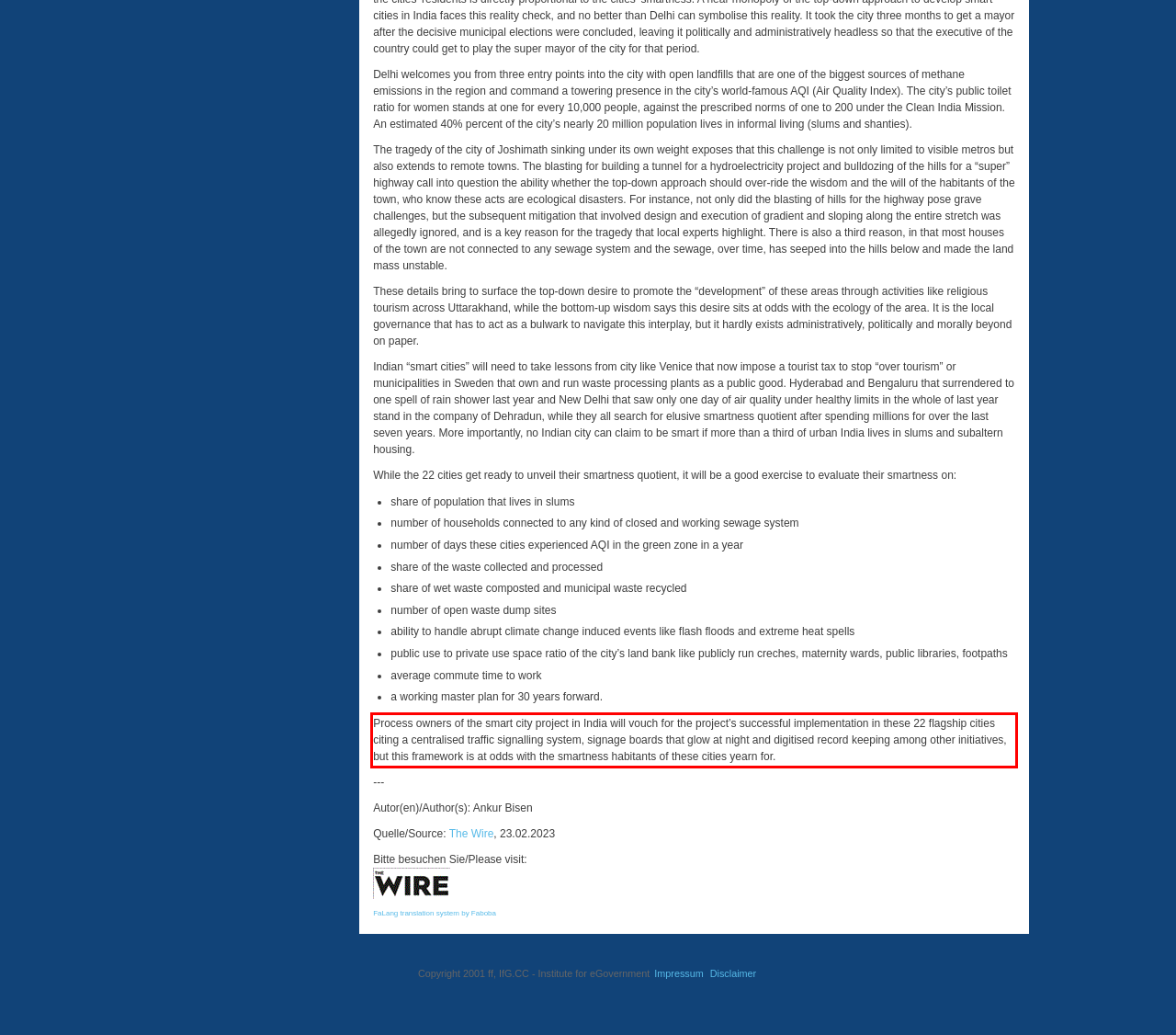Within the screenshot of the webpage, there is a red rectangle. Please recognize and generate the text content inside this red bounding box.

Process owners of the smart city project in India will vouch for the project’s successful implementation in these 22 flagship cities citing a centralised traffic signalling system, signage boards that glow at night and digitised record keeping among other initiatives, but this framework is at odds with the smartness habitants of these cities yearn for.